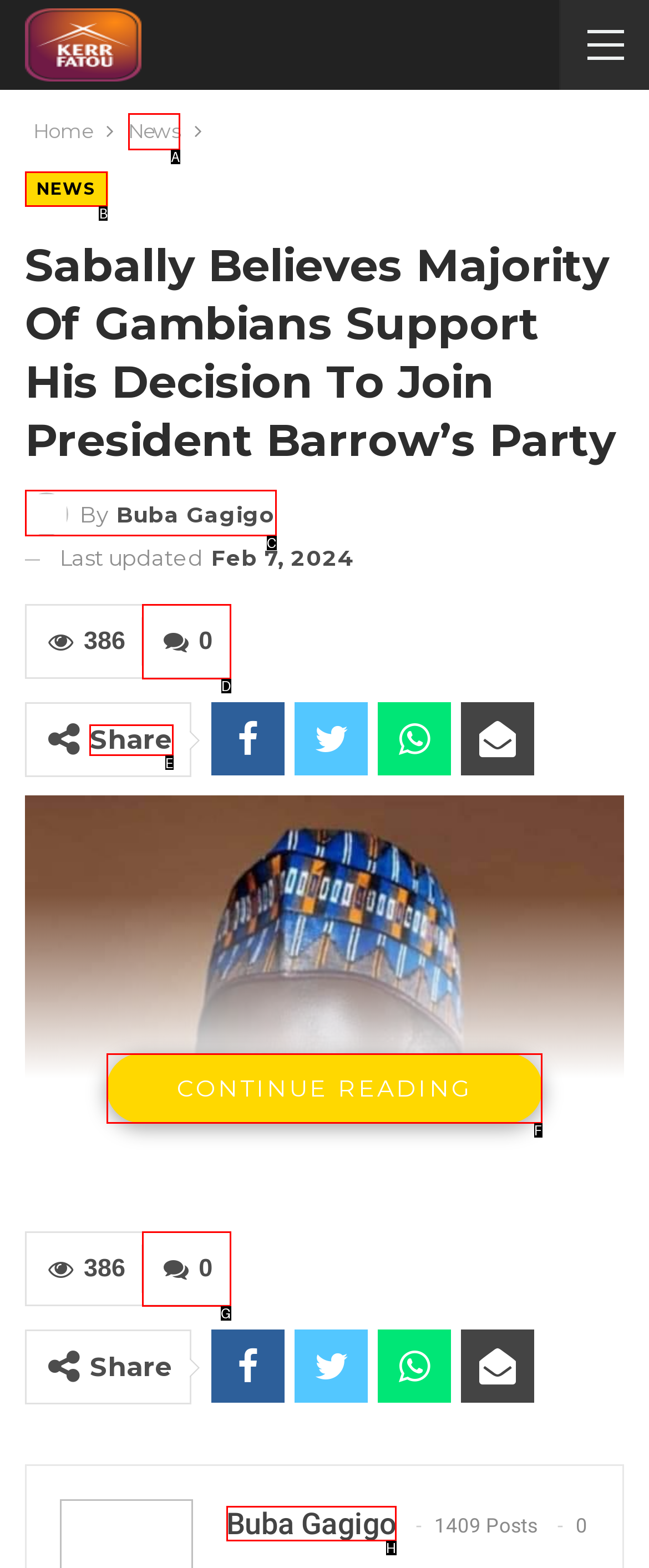Select the UI element that should be clicked to execute the following task: Share the article
Provide the letter of the correct choice from the given options.

E